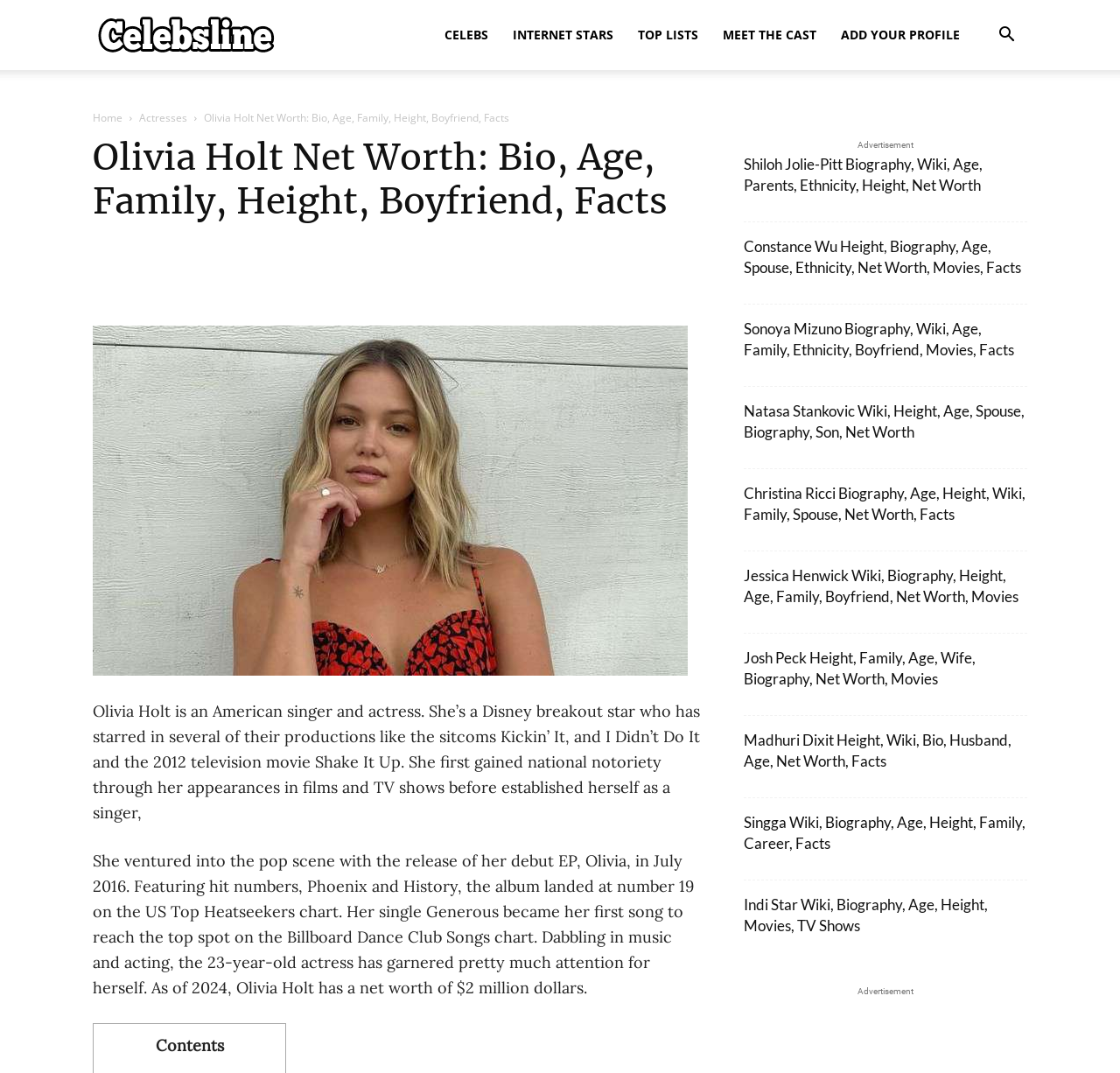Determine the bounding box coordinates for the region that must be clicked to execute the following instruction: "Visit the CELEBS page".

[0.386, 0.0, 0.447, 0.065]